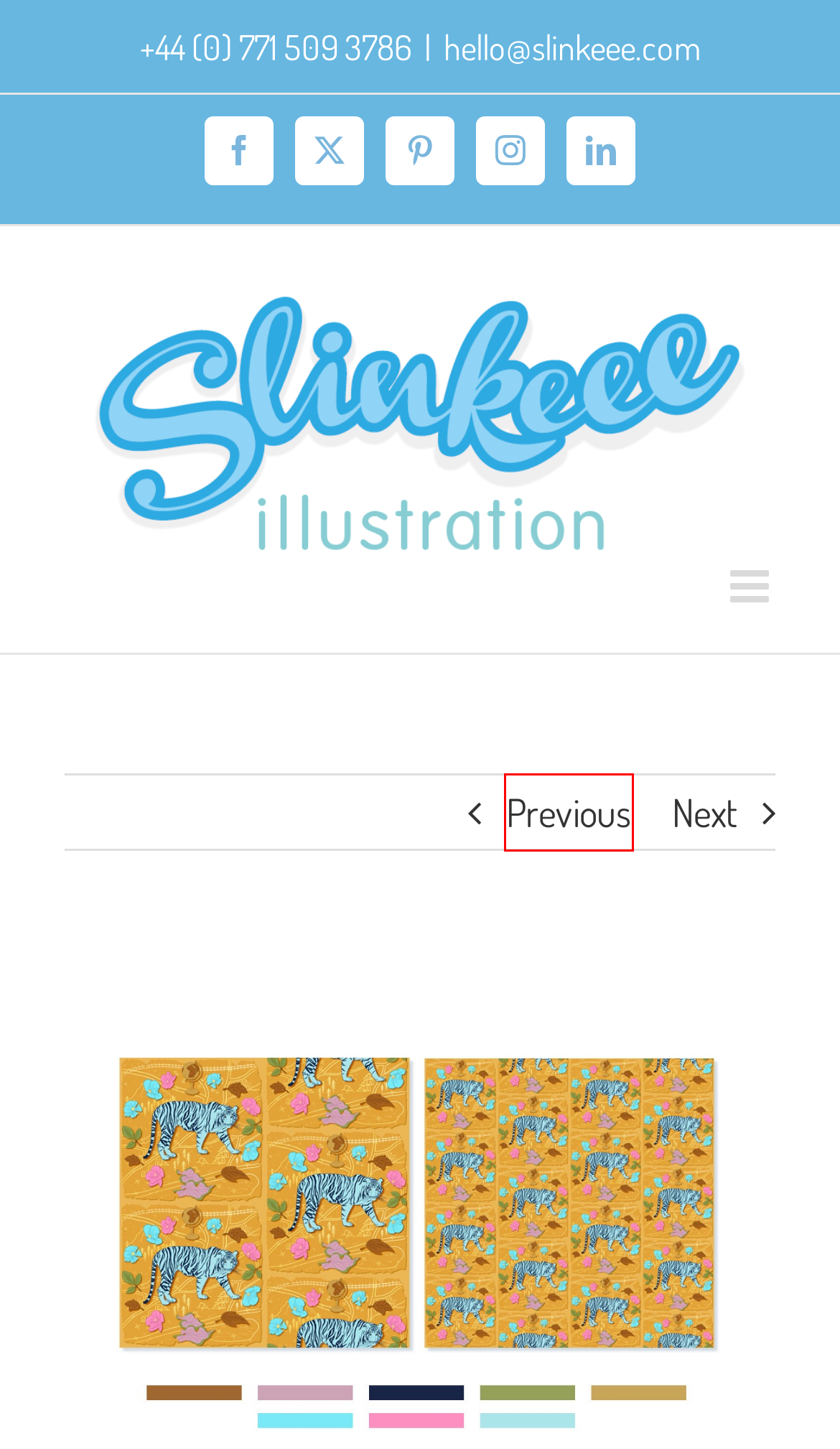Observe the provided screenshot of a webpage with a red bounding box around a specific UI element. Choose the webpage description that best fits the new webpage after you click on the highlighted element. These are your options:
A. The British Countryside Prints - Slinkeee Illustration
B. Sunset Palms - Slinkeee Illustration
C. Papillon - Slinkeee Illustration
D. Flores Tropicais - Slinkeee Illustration
E. Bear Be Kind Characters - Slinkeee Illustration
F. Bear Be Kind Collection - Slinkeee Illustration
G. Inspirational Lettering Prints - Slinkeee Illustration
H. Freelance illustration | Character Design | Childrens Books | Mascot Design

F